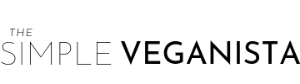Give a concise answer using only one word or phrase for this question:
What is the name of the featured recipe?

Socca